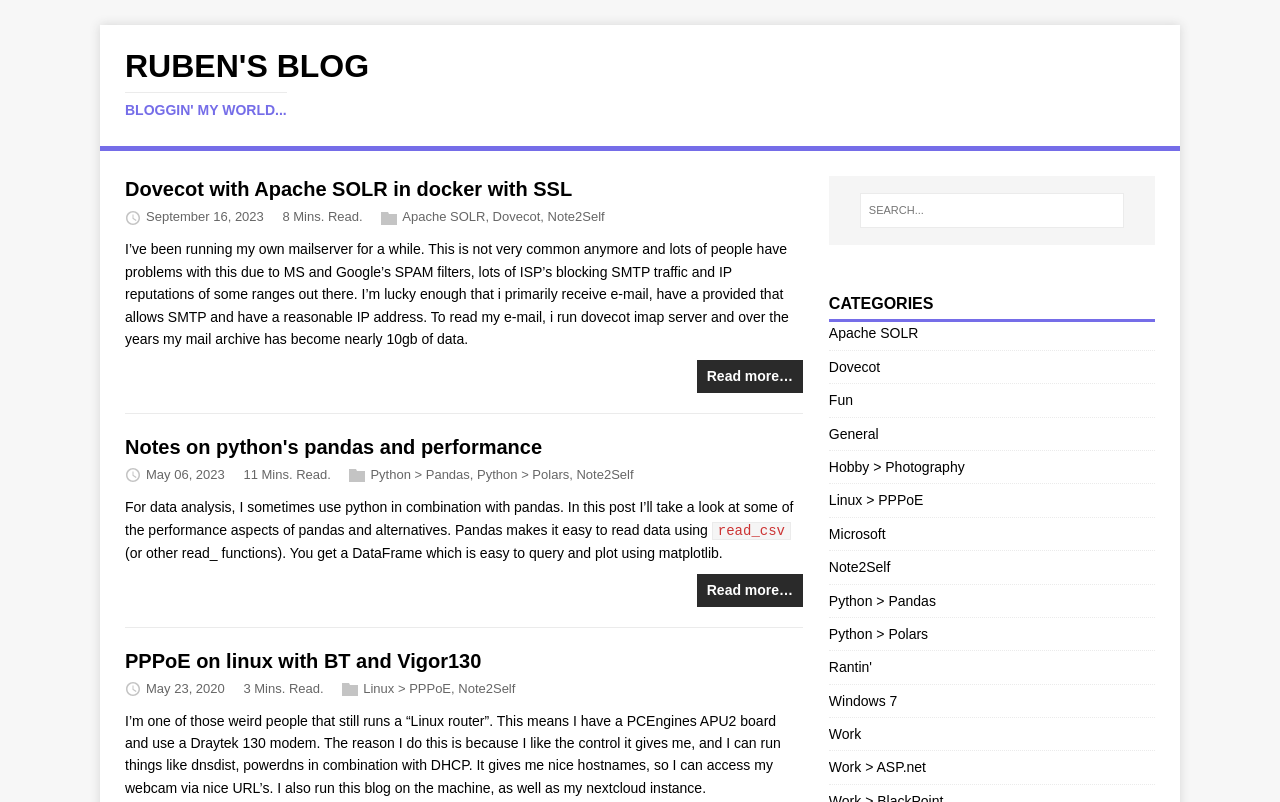Identify the bounding box coordinates of the region that should be clicked to execute the following instruction: "Read the blog post about Dovecot with Apache SOLR in docker with SSL".

[0.098, 0.22, 0.627, 0.516]